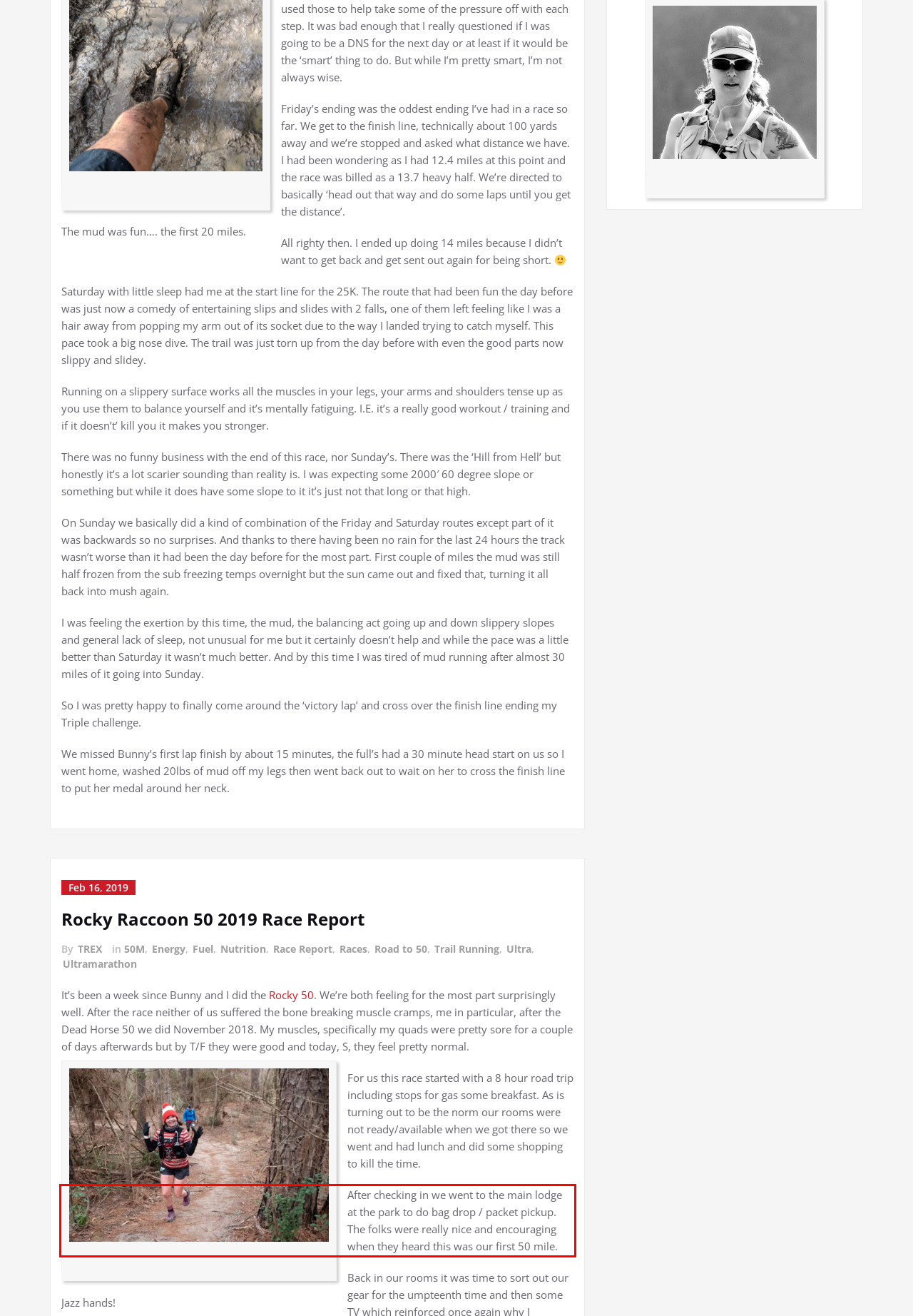Review the webpage screenshot provided, and perform OCR to extract the text from the red bounding box.

After checking in we went to the main lodge at the park to do bag drop / packet pickup. The folks were really nice and encouraging when they heard this was our first 50 mile.